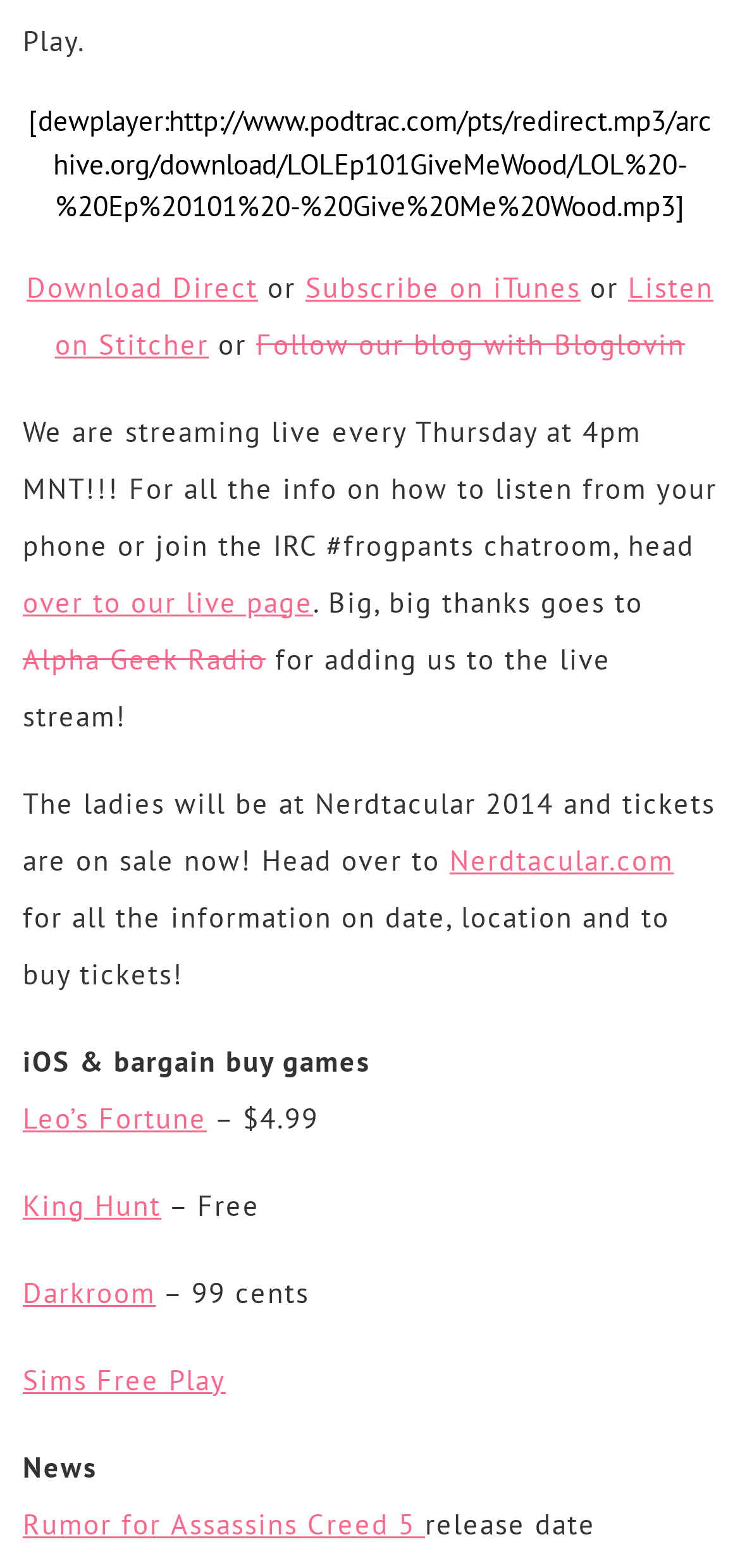Determine the bounding box coordinates of the clickable area required to perform the following instruction: "Download the podcast". The coordinates should be represented as four float numbers between 0 and 1: [left, top, right, bottom].

[0.036, 0.171, 0.349, 0.194]